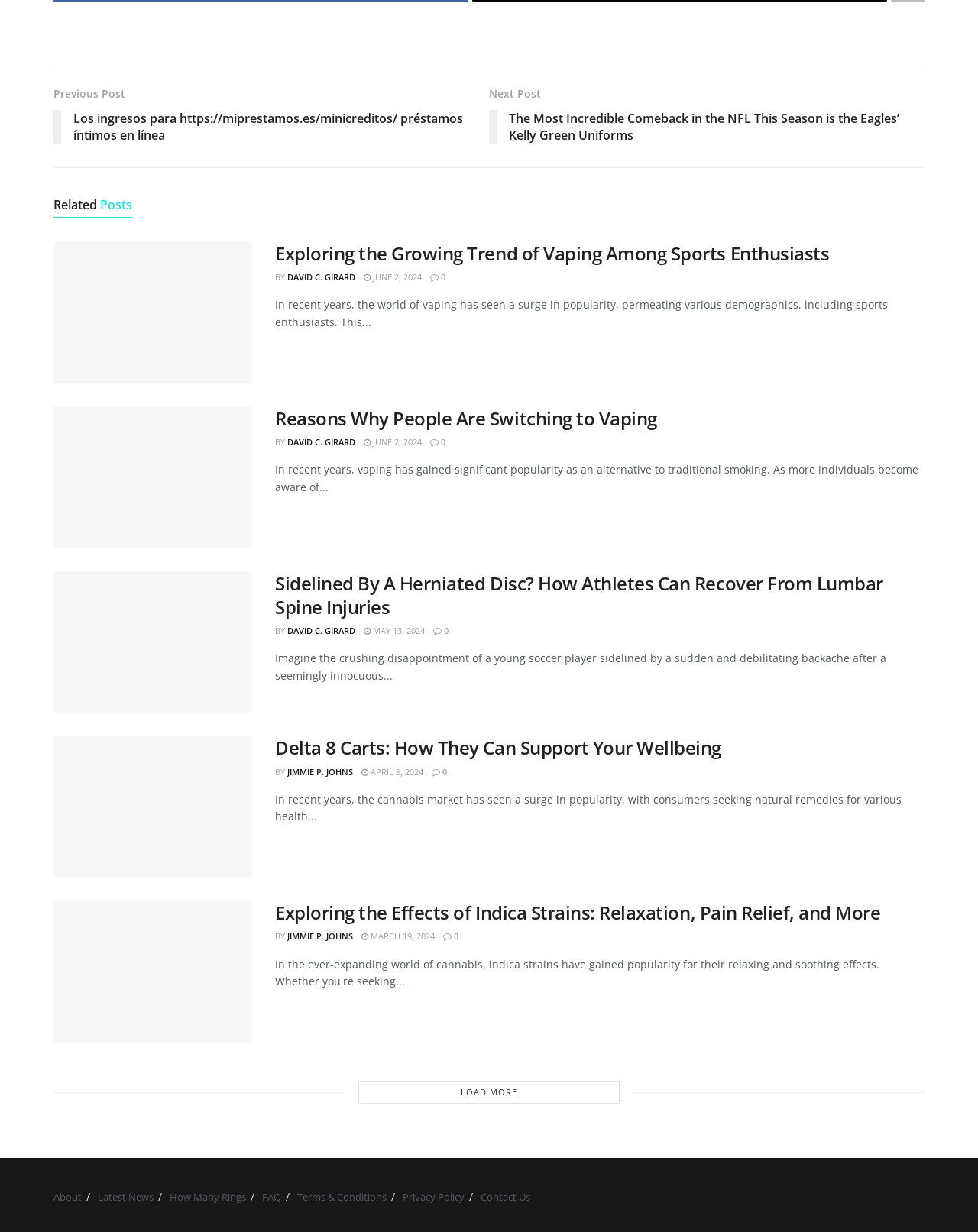Respond to the following query with just one word or a short phrase: 
Who wrote the article 'Exploring the Growing Trend of Vaping Among Sports Enthusiasts'?

DAVID C. GIRARD